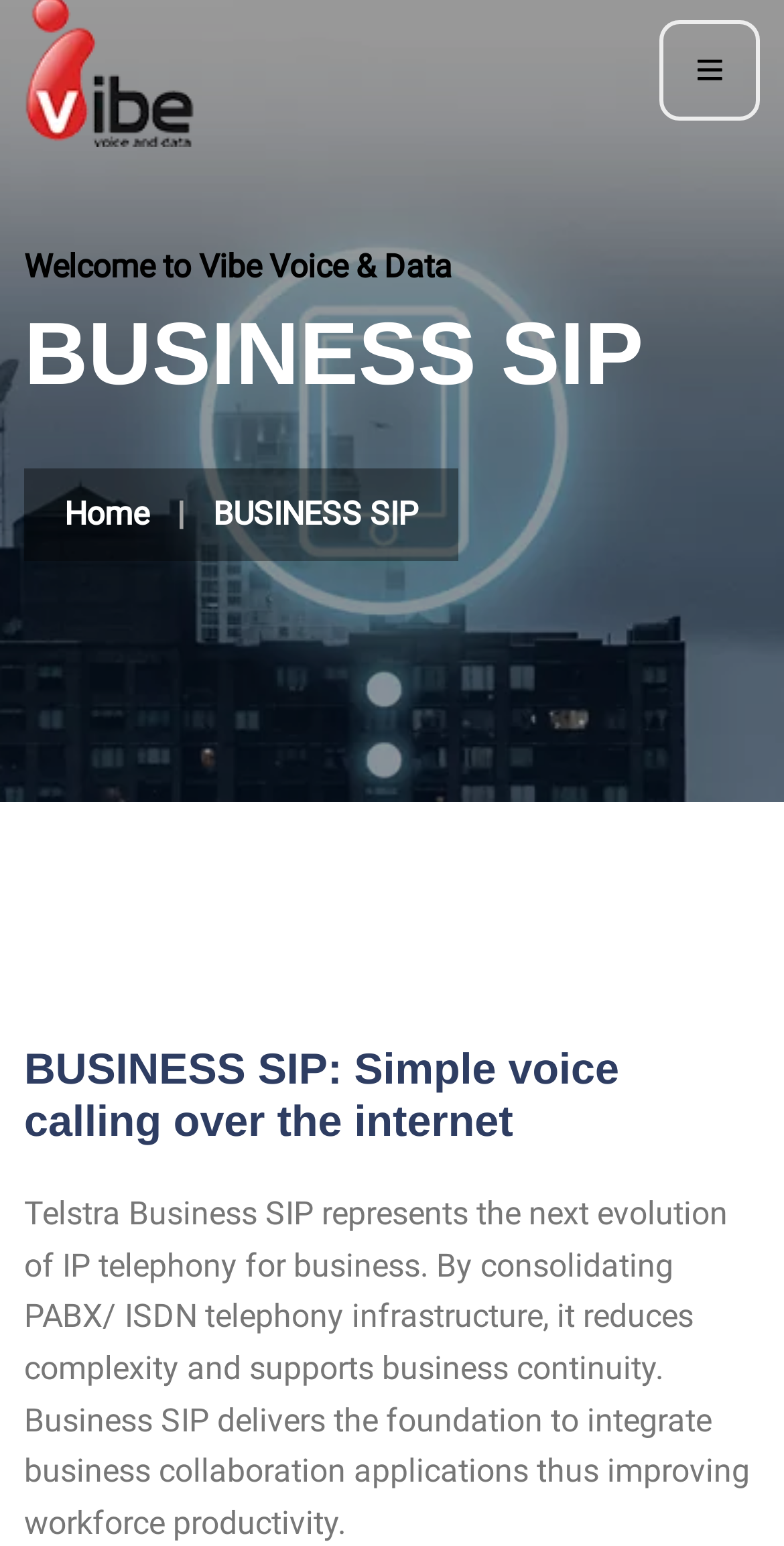What is the main topic of the webpage?
Please give a detailed and elaborate answer to the question.

I found the main topic by looking at the headings on the webpage. The first heading says 'BUSINESS SIP', and the second heading says 'BUSINESS SIP: Simple voice calling over the internet', which suggests that Business SIP is the main topic.